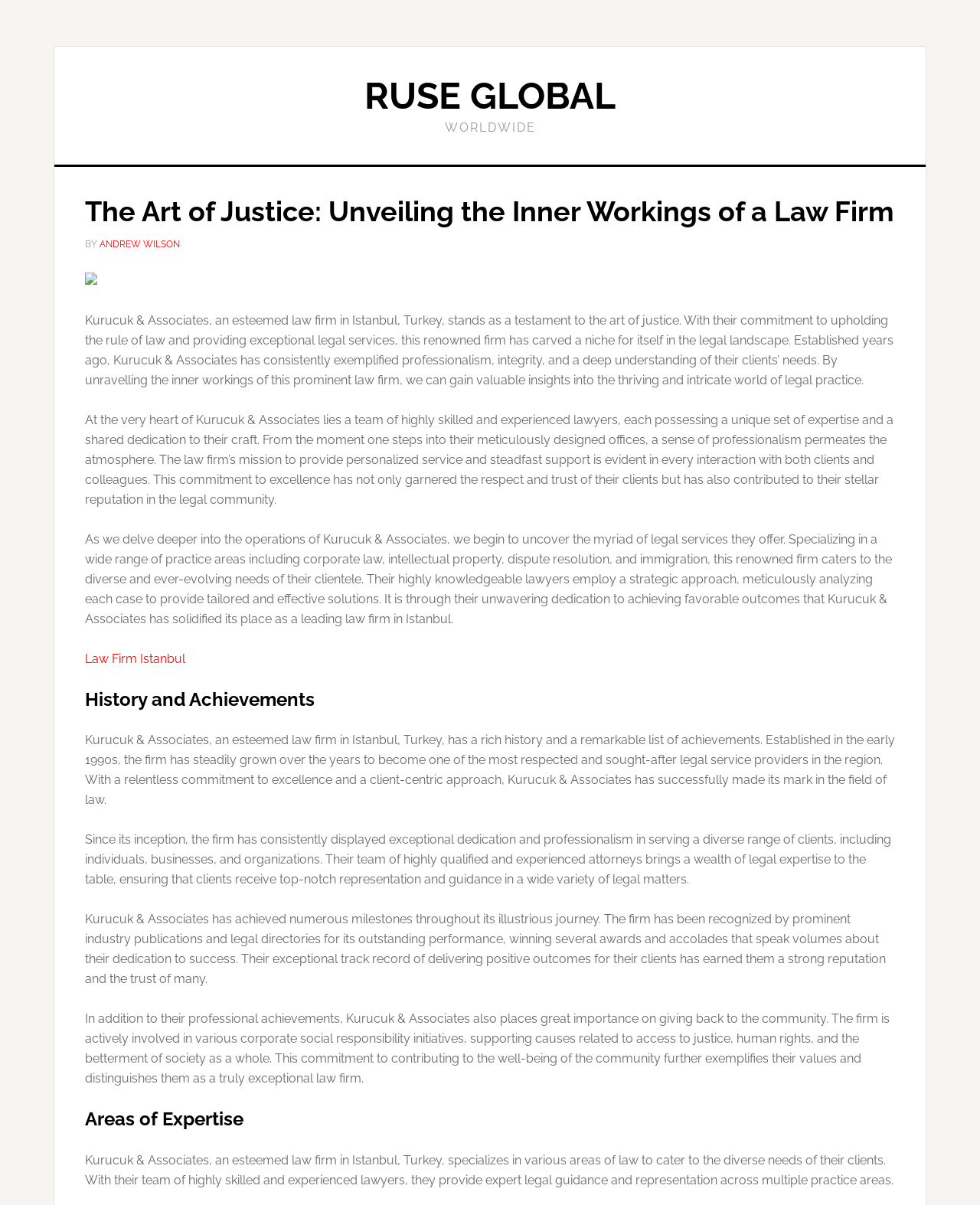Locate the UI element described by Law Firm Istanbul and provide its bounding box coordinates. Use the format (top-left x, top-left y, bottom-right x, bottom-right y) with all values as floating point numbers between 0 and 1.

[0.087, 0.54, 0.189, 0.552]